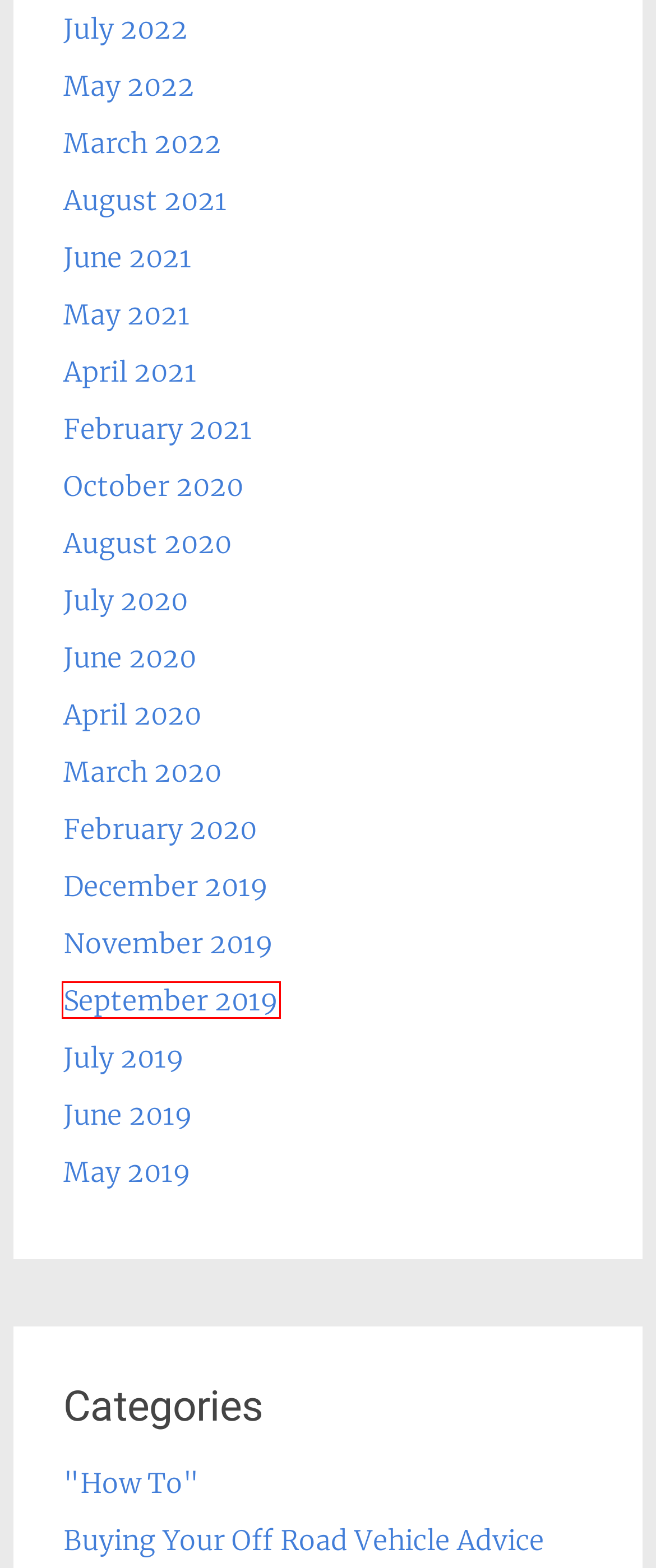You are provided with a screenshot of a webpage that has a red bounding box highlighting a UI element. Choose the most accurate webpage description that matches the new webpage after clicking the highlighted element. Here are your choices:
A. May 2021 – The Boat Dock Blog
B. May 2019 – The Boat Dock Blog
C. February 2020 – The Boat Dock Blog
D. June 2019 – The Boat Dock Blog
E. August 2020 – The Boat Dock Blog
F. August 2021 – The Boat Dock Blog
G. September 2019 – The Boat Dock Blog
H. July 2022 – The Boat Dock Blog

G